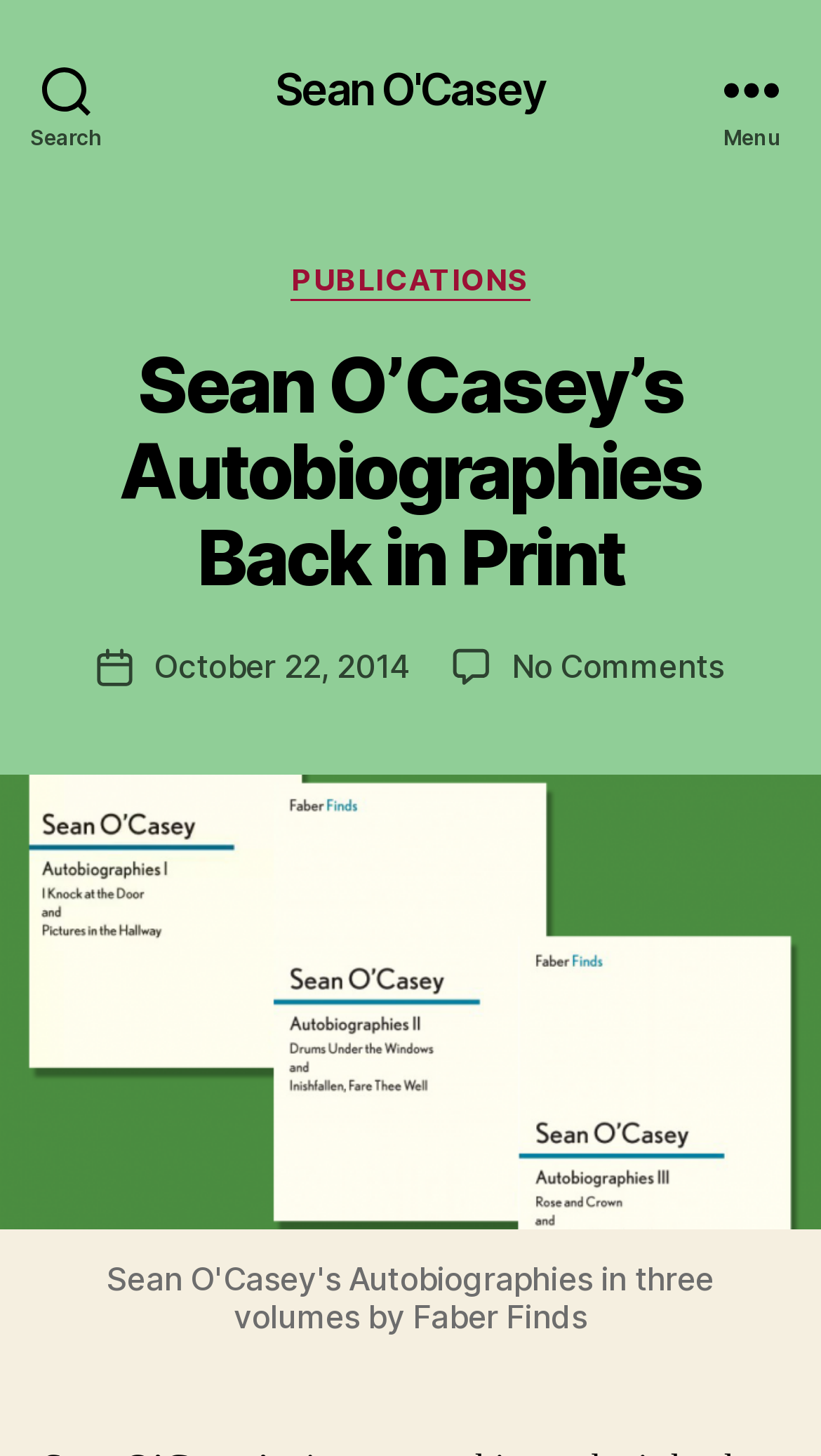Who is the post author?
We need a detailed and exhaustive answer to the question. Please elaborate.

The answer can be found by looking at the text 'By Ruben Kenig' on the webpage, which indicates that the post author is Ruben Kenig.